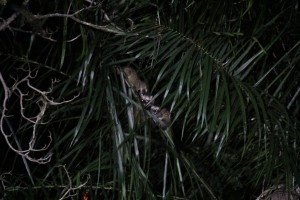Give a concise answer using only one word or phrase for this question:
What is a significant threat to urban civets?

Traps